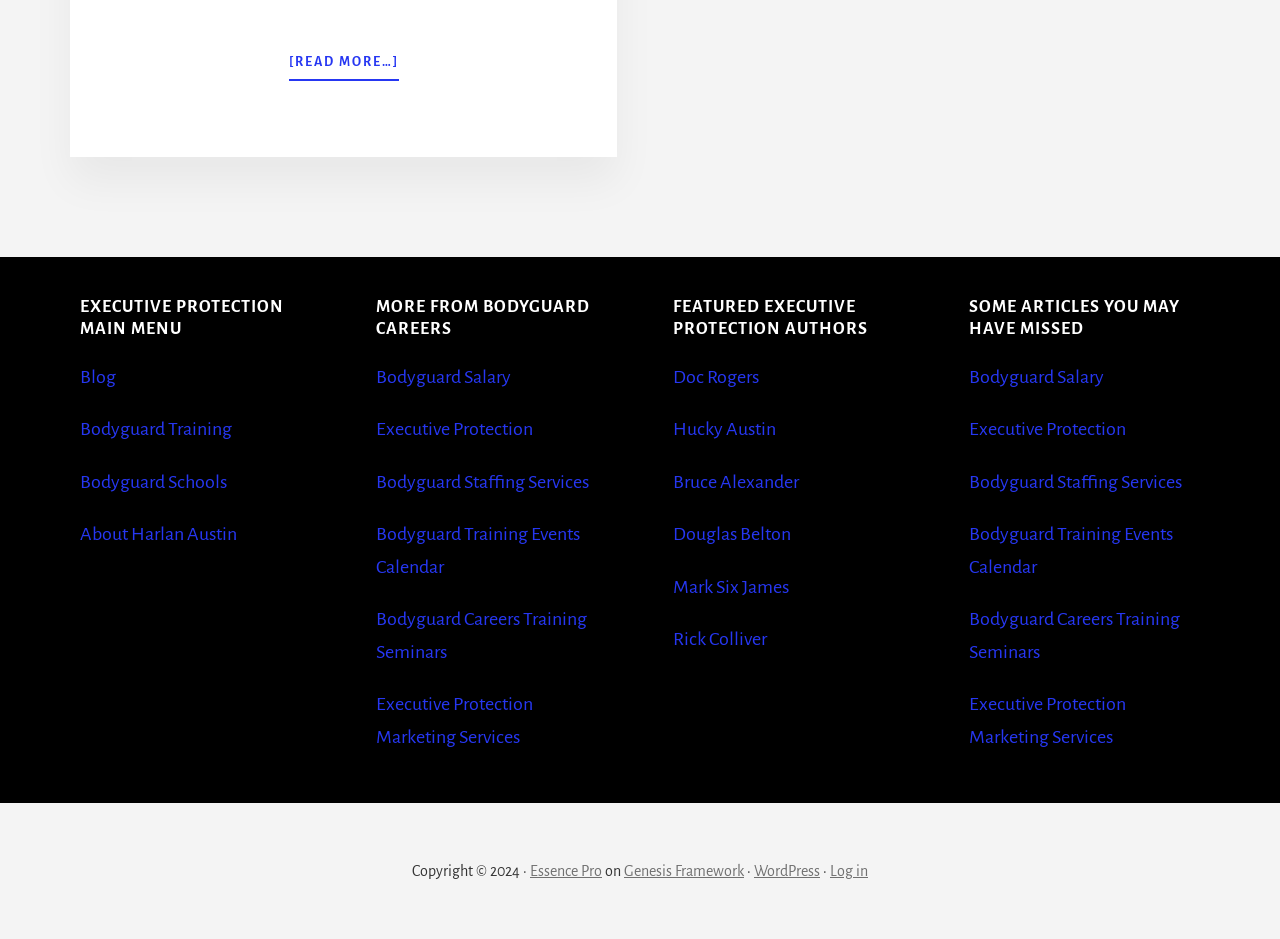Find the bounding box of the element with the following description: "Blog". The coordinates must be four float numbers between 0 and 1, formatted as [left, top, right, bottom].

[0.062, 0.39, 0.091, 0.412]